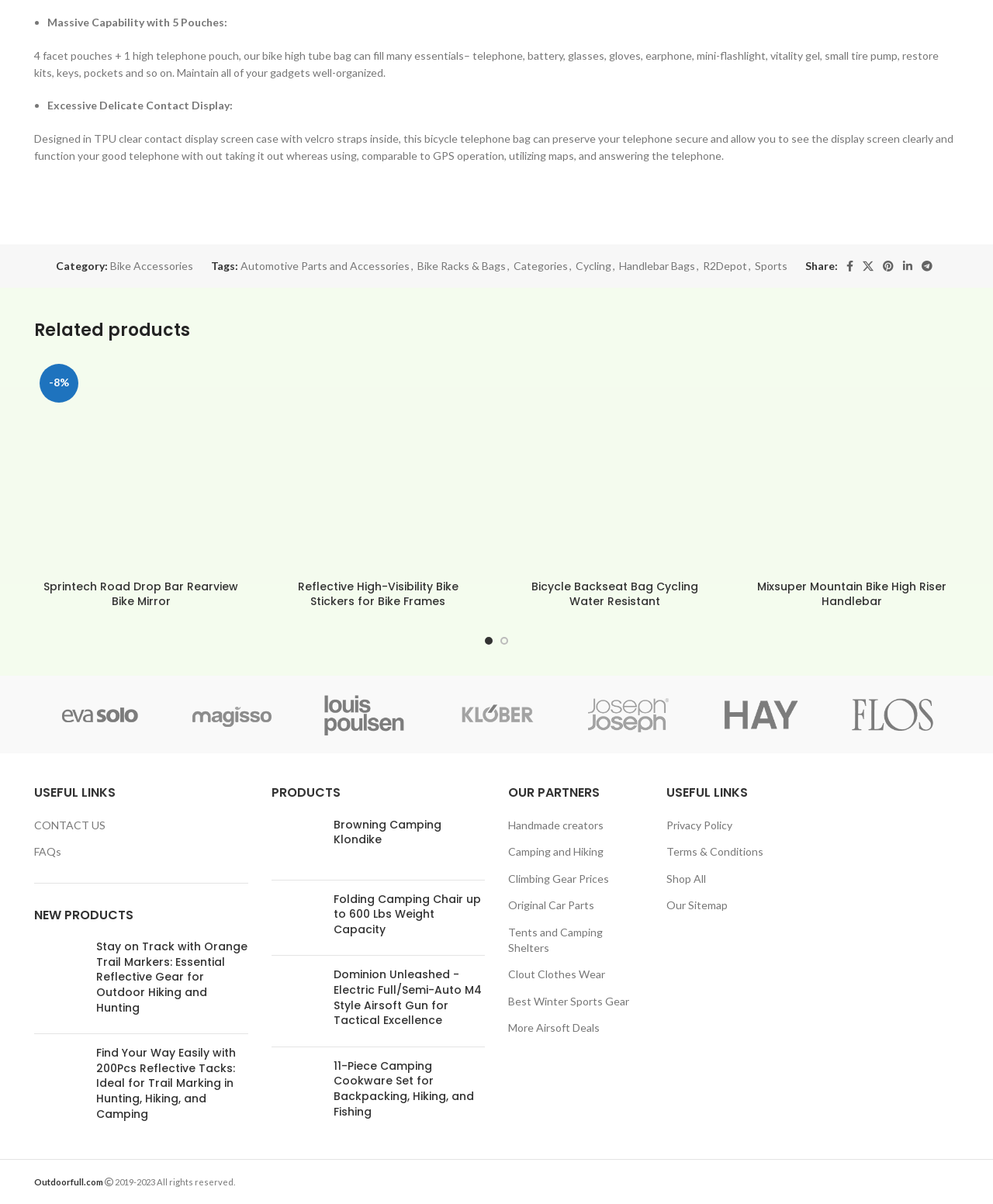Please determine the bounding box coordinates of the element to click on in order to accomplish the following task: "Click on the 'Bike Accessories' link". Ensure the coordinates are four float numbers ranging from 0 to 1, i.e., [left, top, right, bottom].

[0.111, 0.215, 0.195, 0.226]